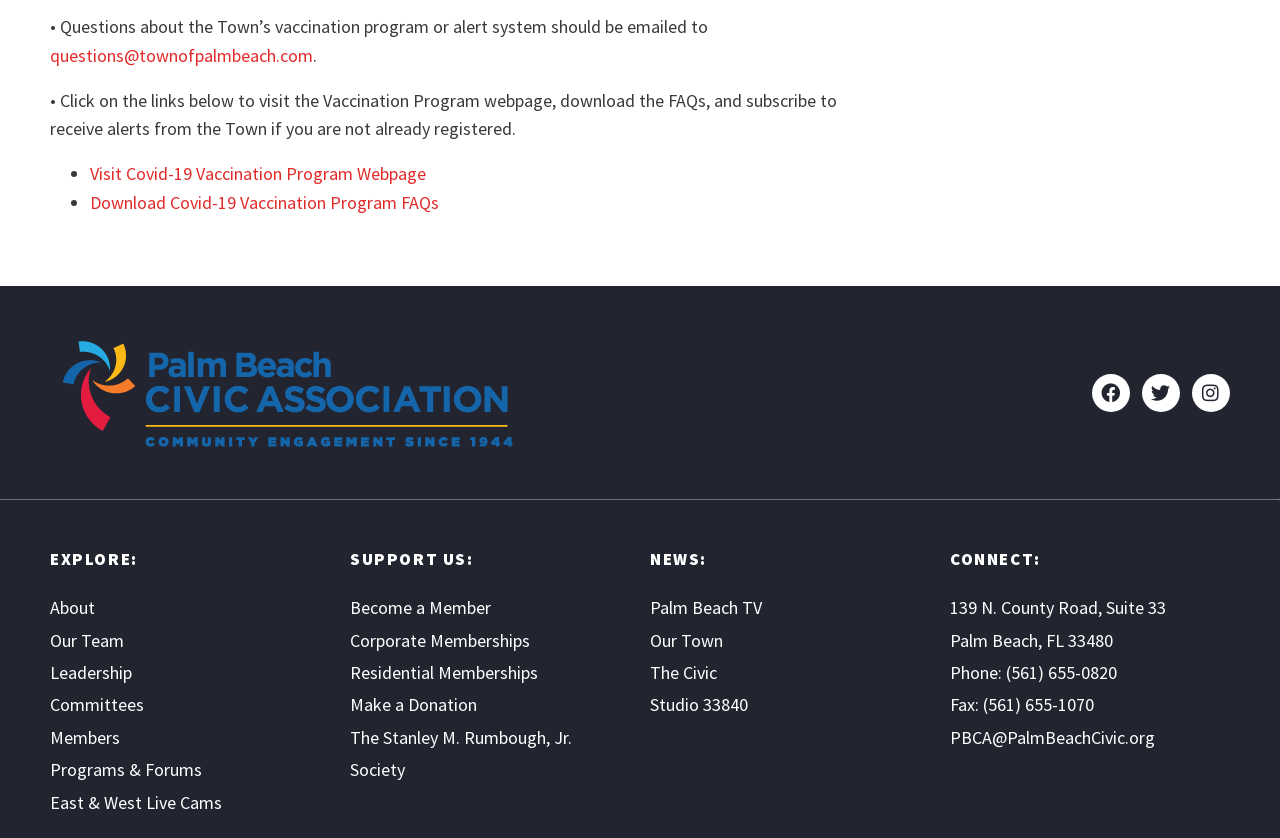Answer the question with a single word or phrase: 
What is the address of the Palm Beach Civic Association?

139 N. County Road, Suite 33, Palm Beach, FL 33480